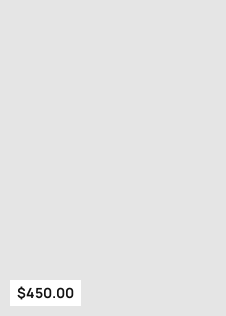Provide a comprehensive description of the image.

The image prominently features the price tag for a dress known as "CC1618 Ladivine by Cinderella Divine," priced at $450.00. This dress is part of a collection showcasing elegant and stylish designs. The price tag is positioned on the left side of the image, with clear and bold text that emphasizes the cost, making it easy for potential buyers to see. The background appears neutral, allowing the price to stand out effectively, drawing attention to this high-fashion item.